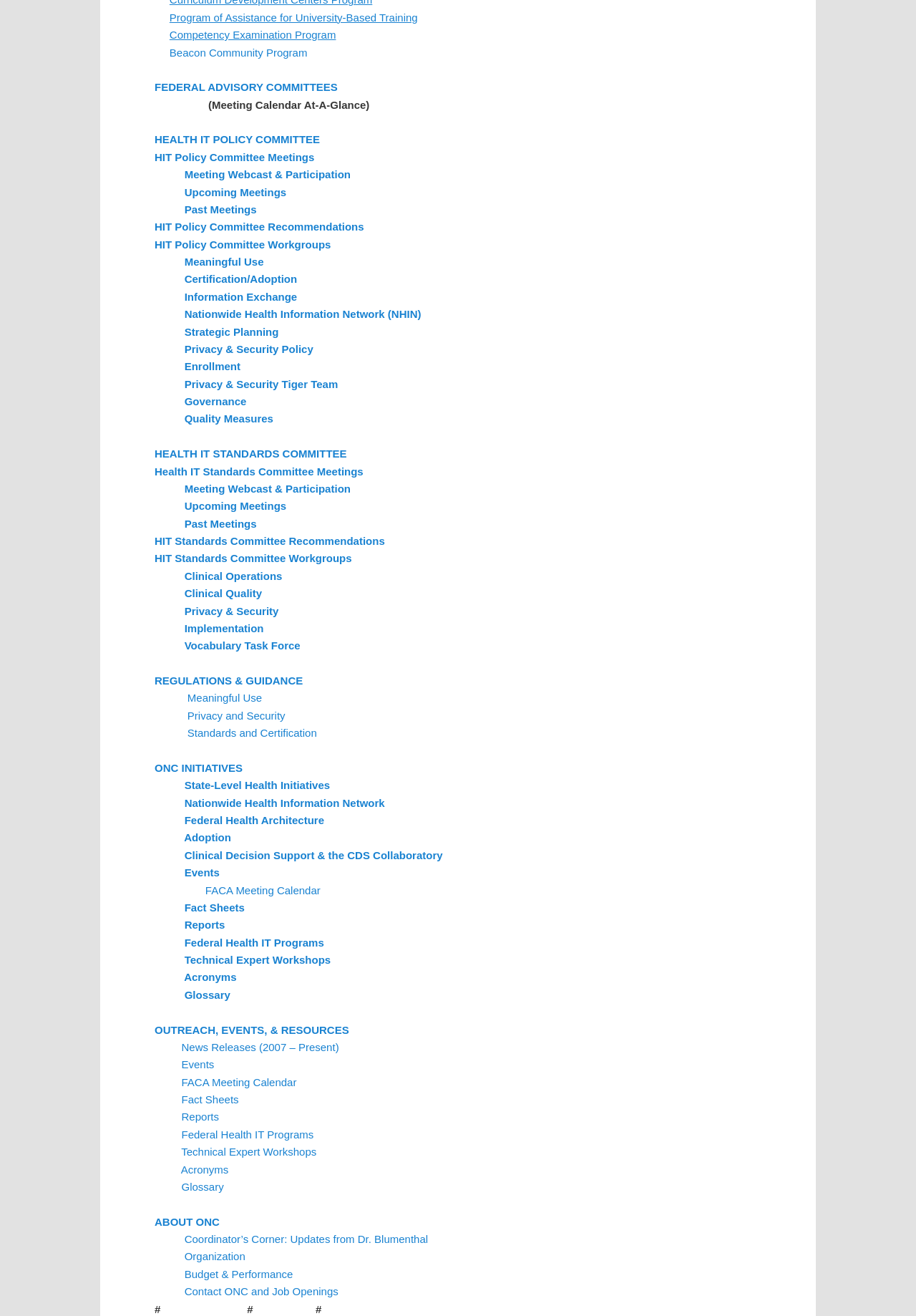How many 'StaticText' elements are there?
Refer to the image and answer the question using a single word or phrase.

24